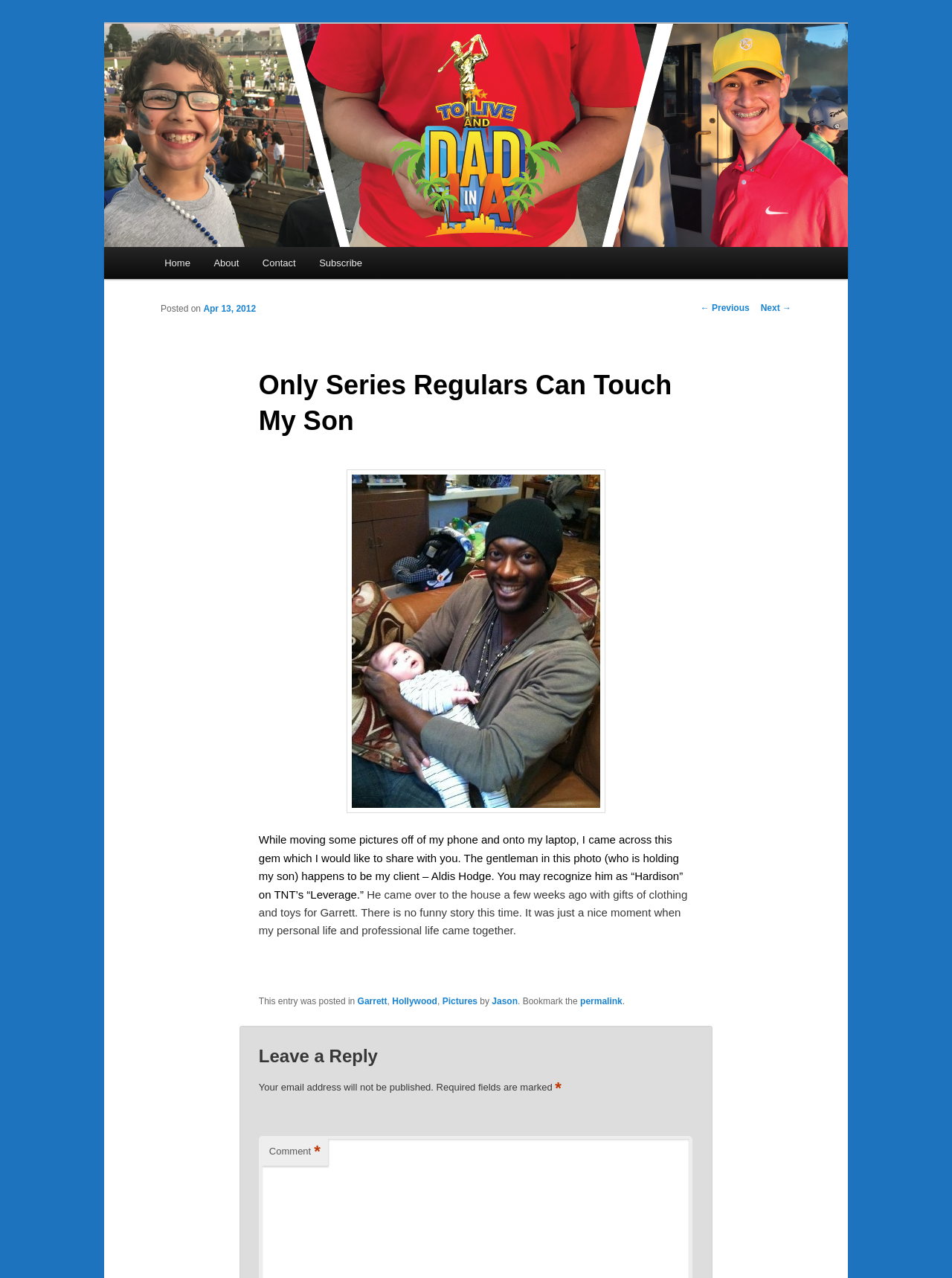What is the date of the article?
Refer to the image and provide a thorough answer to the question.

The answer can be found in the article text, which states 'Posted on Apr 13, 2012'.